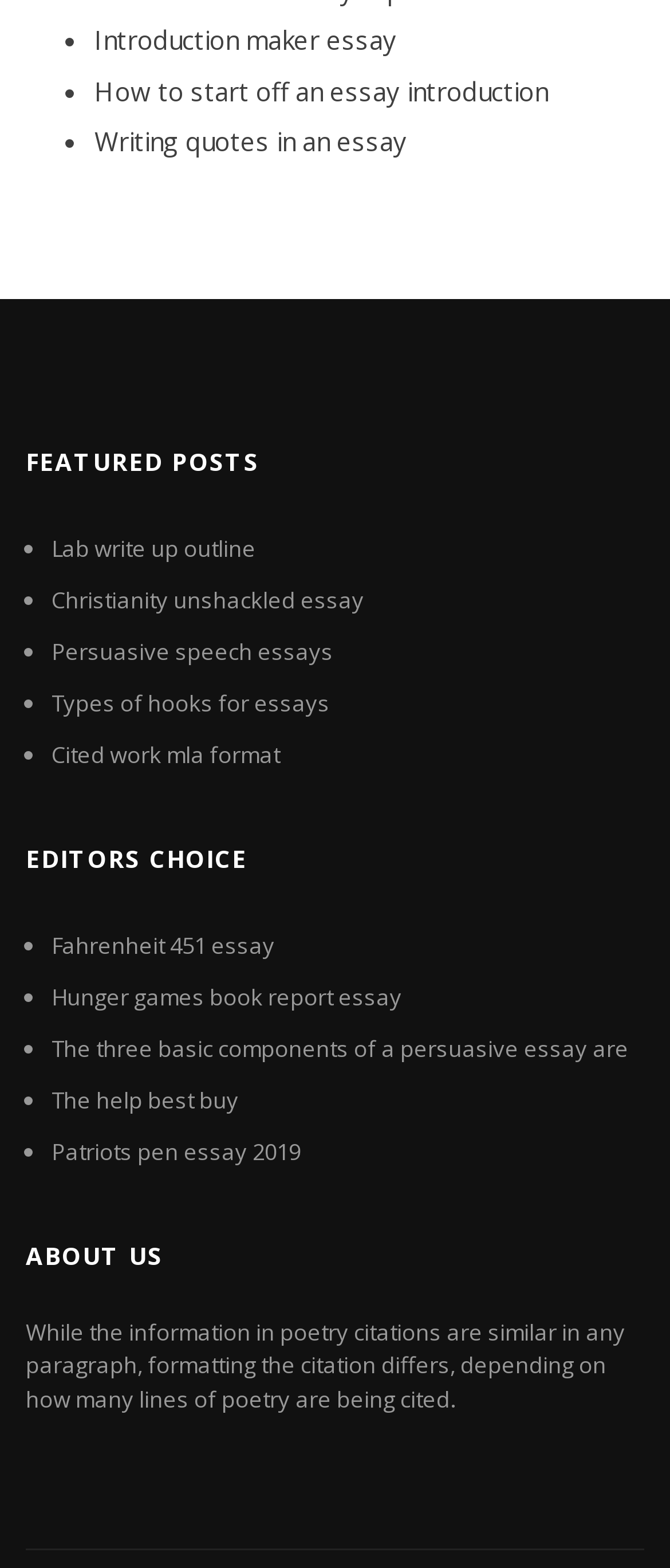Pinpoint the bounding box coordinates for the area that should be clicked to perform the following instruction: "Read 'While the information in poetry citations are similar in any paragraph, formatting the citation differs, depending on how many lines of poetry are being cited.'".

[0.038, 0.839, 0.933, 0.902]